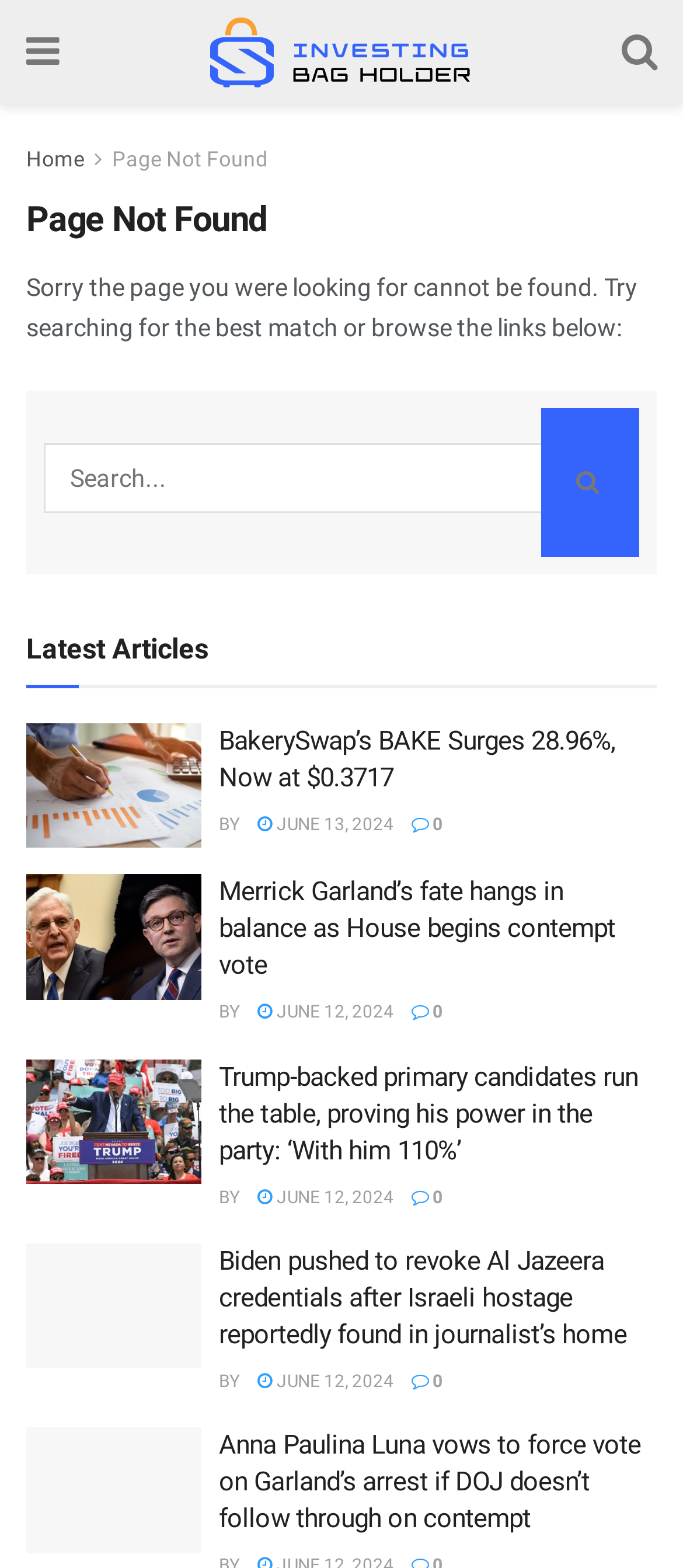Answer the question below using just one word or a short phrase: 
What is the topic of the first article?

BakerySwap's BAKE